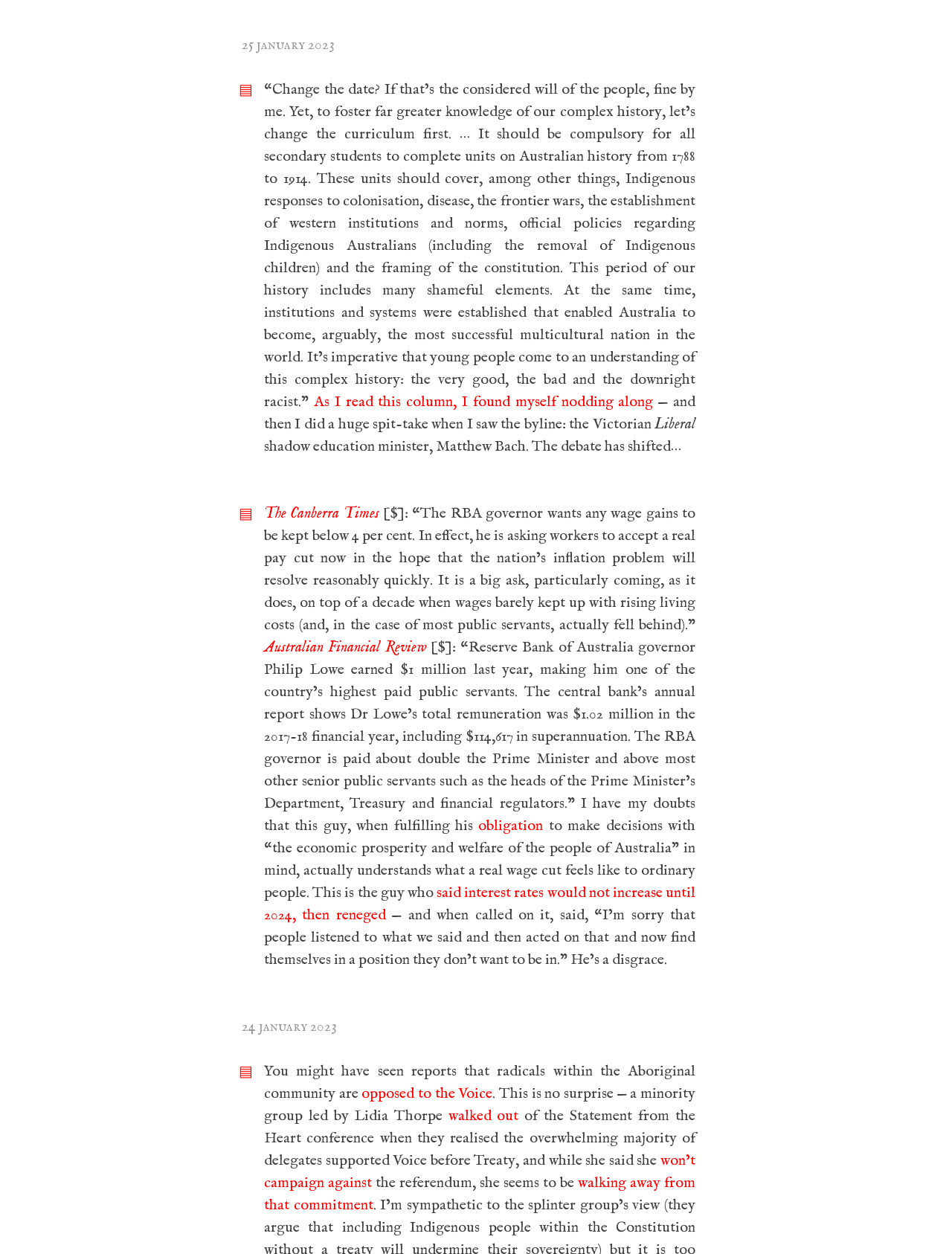Carefully examine the image and provide an in-depth answer to the question: What is the date of the first article?

I looked at the StaticText element with the date information, which is '25 January 2023', located at the top of the first article element.